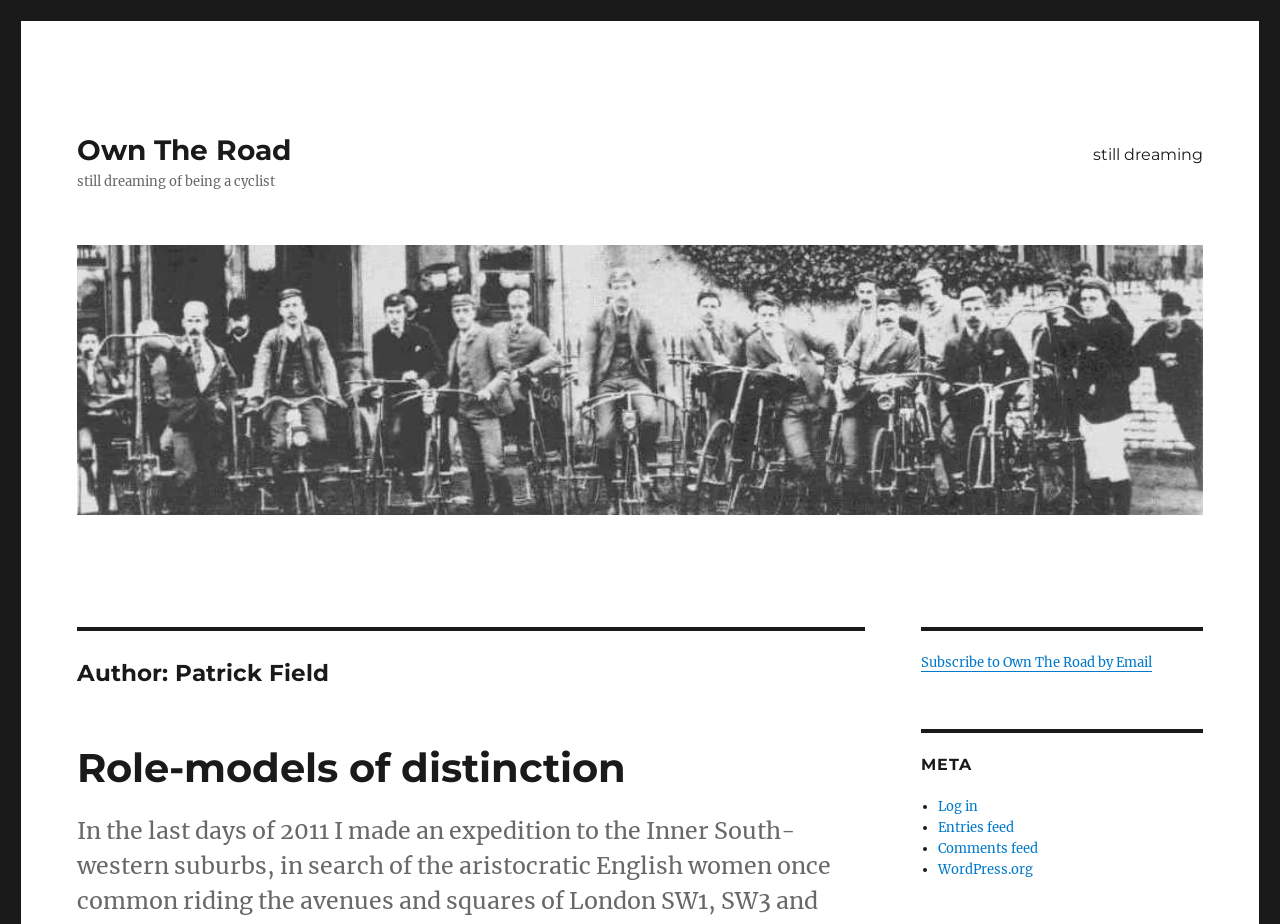Pinpoint the bounding box coordinates of the element to be clicked to execute the instruction: "navigate to Primary menu".

[0.843, 0.144, 0.951, 0.189]